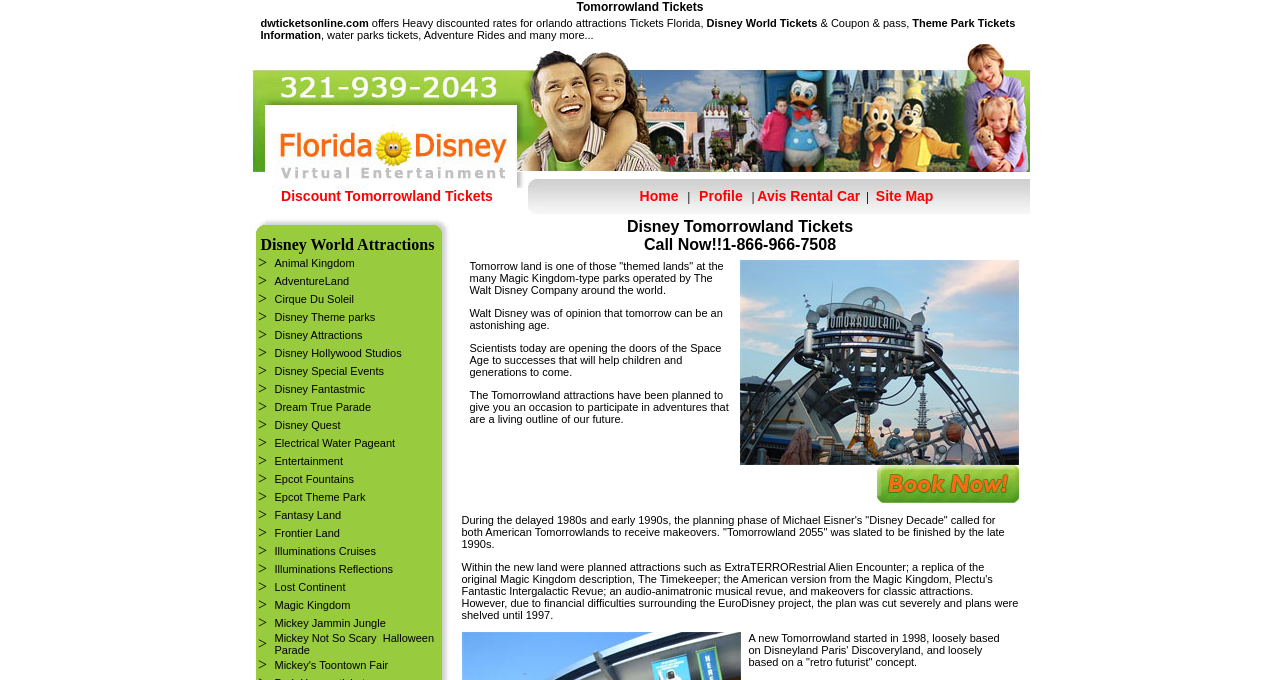Ascertain the bounding box coordinates for the UI element detailed here: "Epcot Theme Park". The coordinates should be provided as [left, top, right, bottom] with each value being a float between 0 and 1.

[0.214, 0.722, 0.285, 0.74]